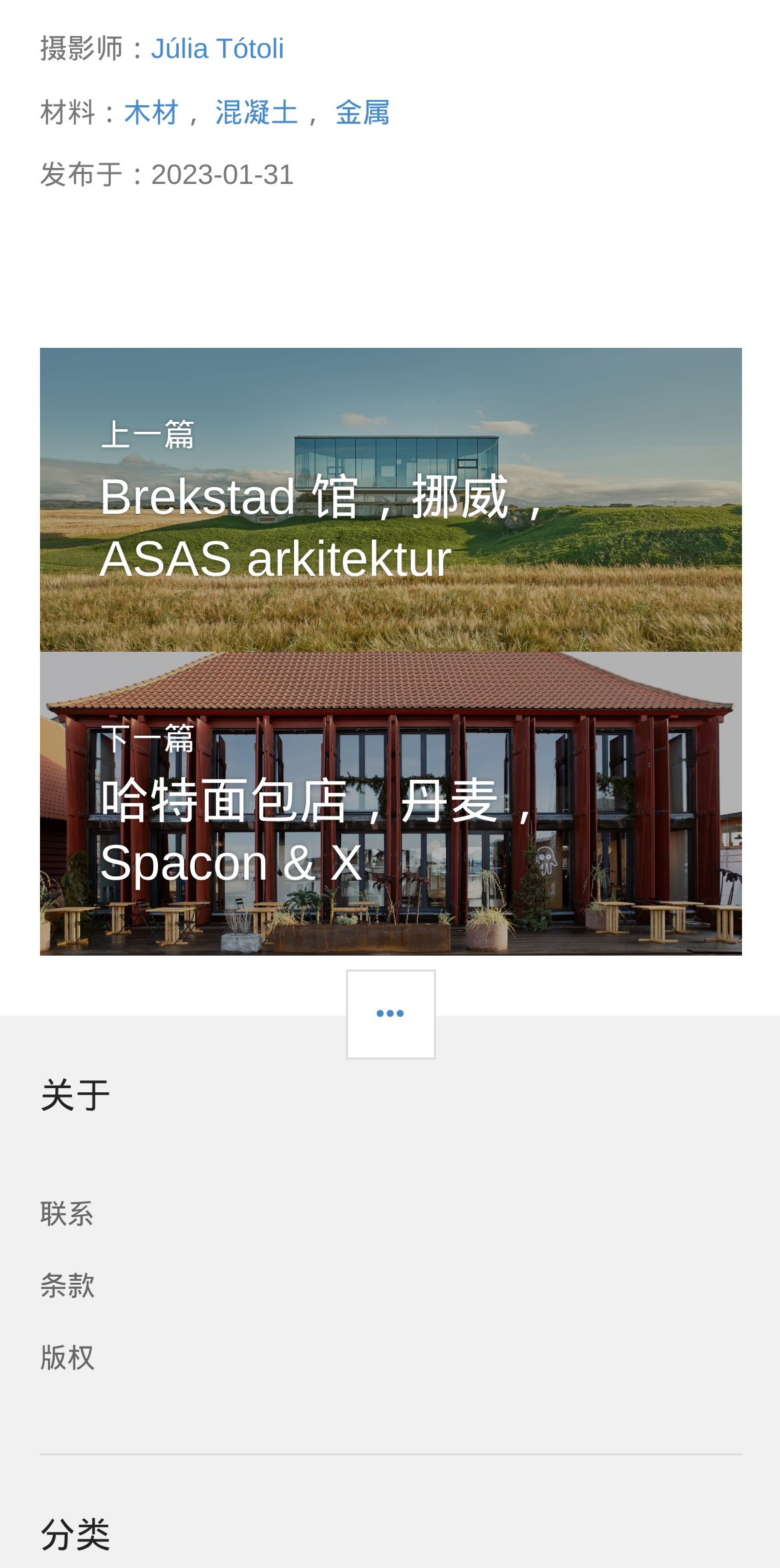Answer the question briefly using a single word or phrase: 
When was this article published?

2023-01-31